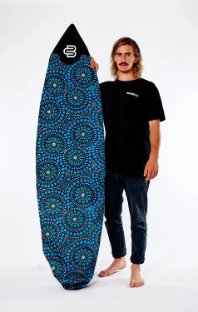What is the dominant color of the surfboard's design?
Refer to the image and provide a one-word or short phrase answer.

blue